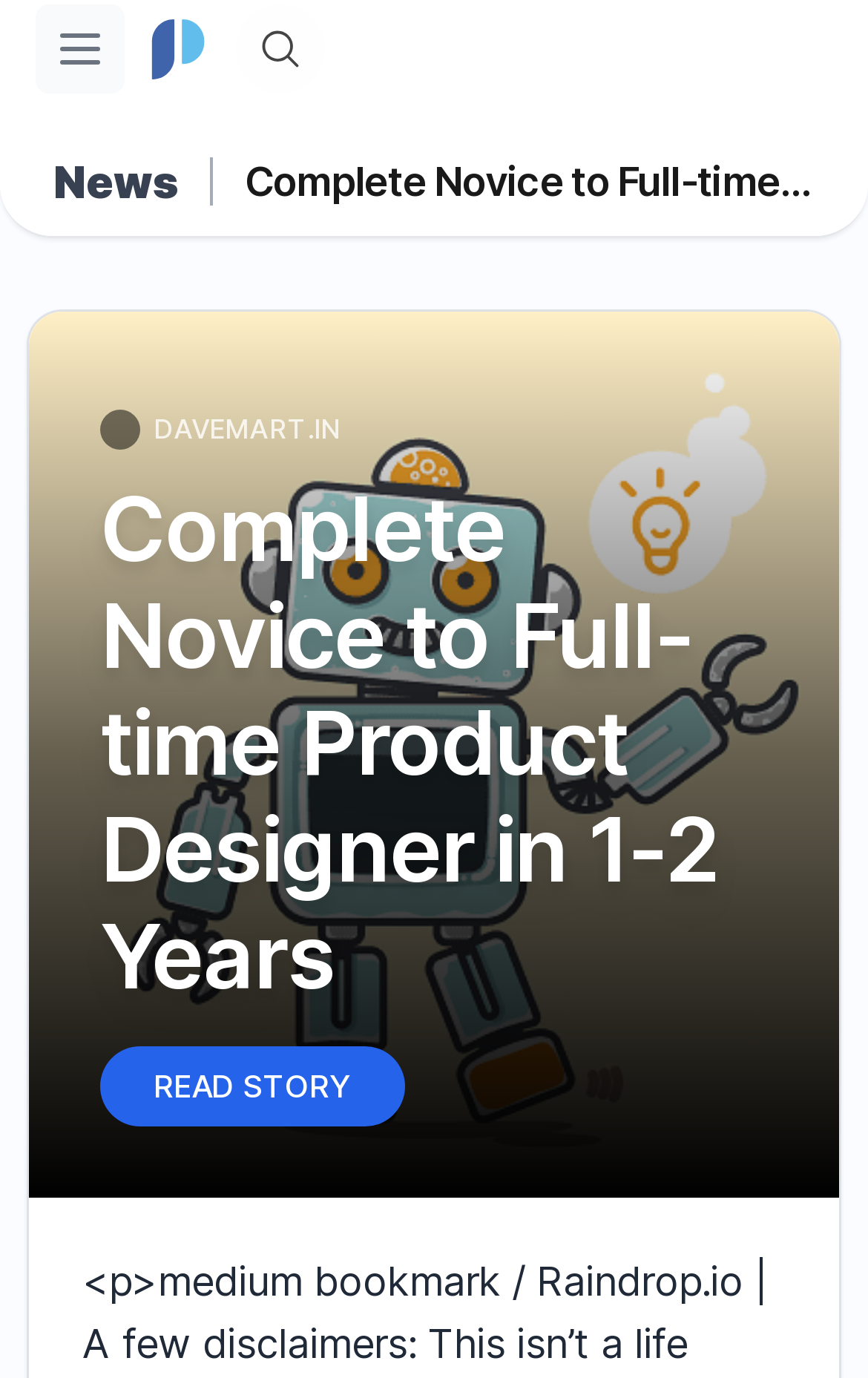What is the name of the logo?
Answer the question based on the image using a single word or a brief phrase.

Prototypr Logo